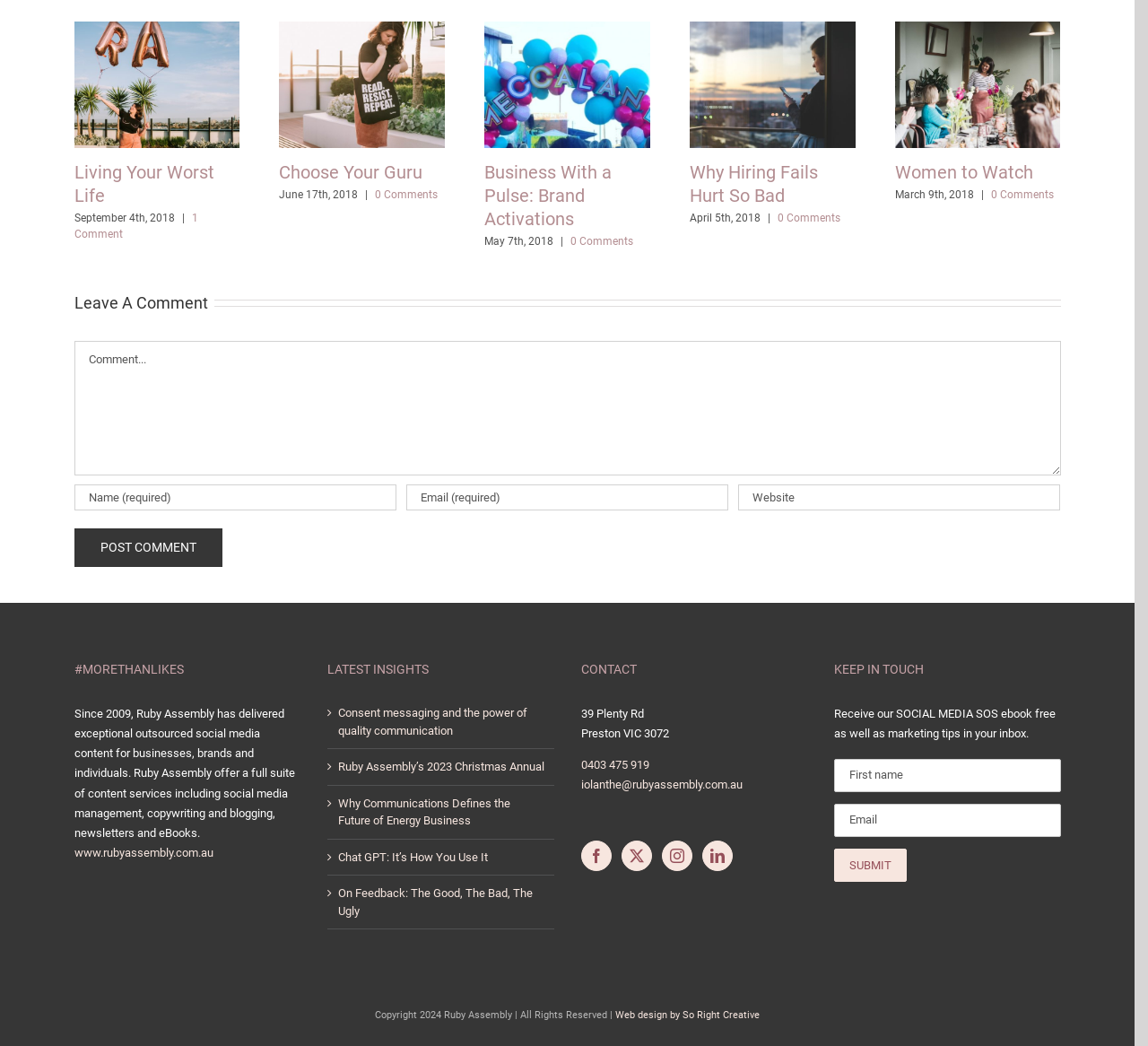Carefully examine the image and provide an in-depth answer to the question: What is the address of the company mentioned on the webpage?

I found the address of the company 'Ruby Assembly' mentioned in the contact section, which is '39 Plenty Rd, Preston VIC 3072'.